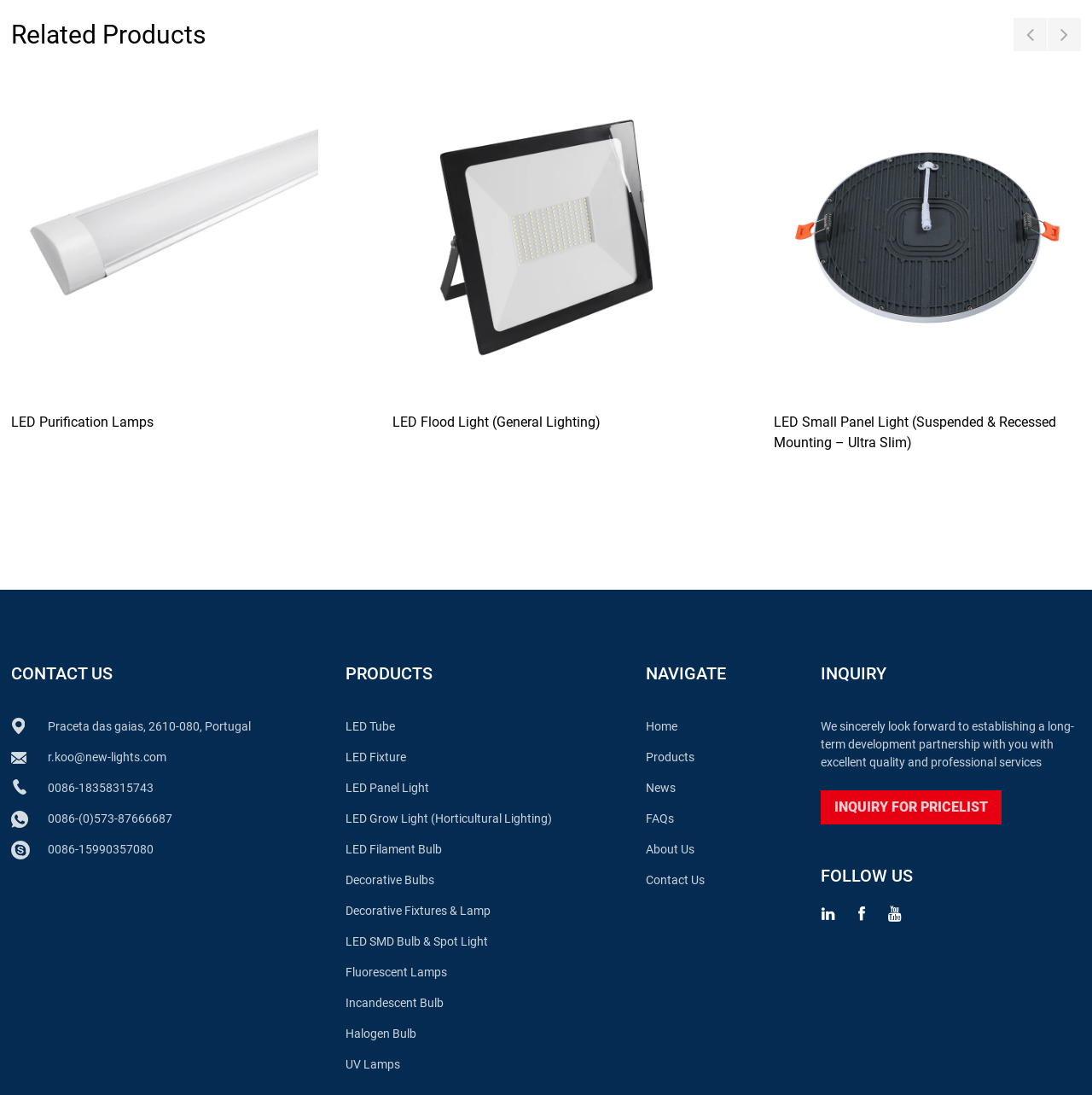Using the given element description, provide the bounding box coordinates (top-left x, top-left y, bottom-right x, bottom-right y) for the corresponding UI element in the screenshot: Contact Us

[0.592, 0.798, 0.646, 0.81]